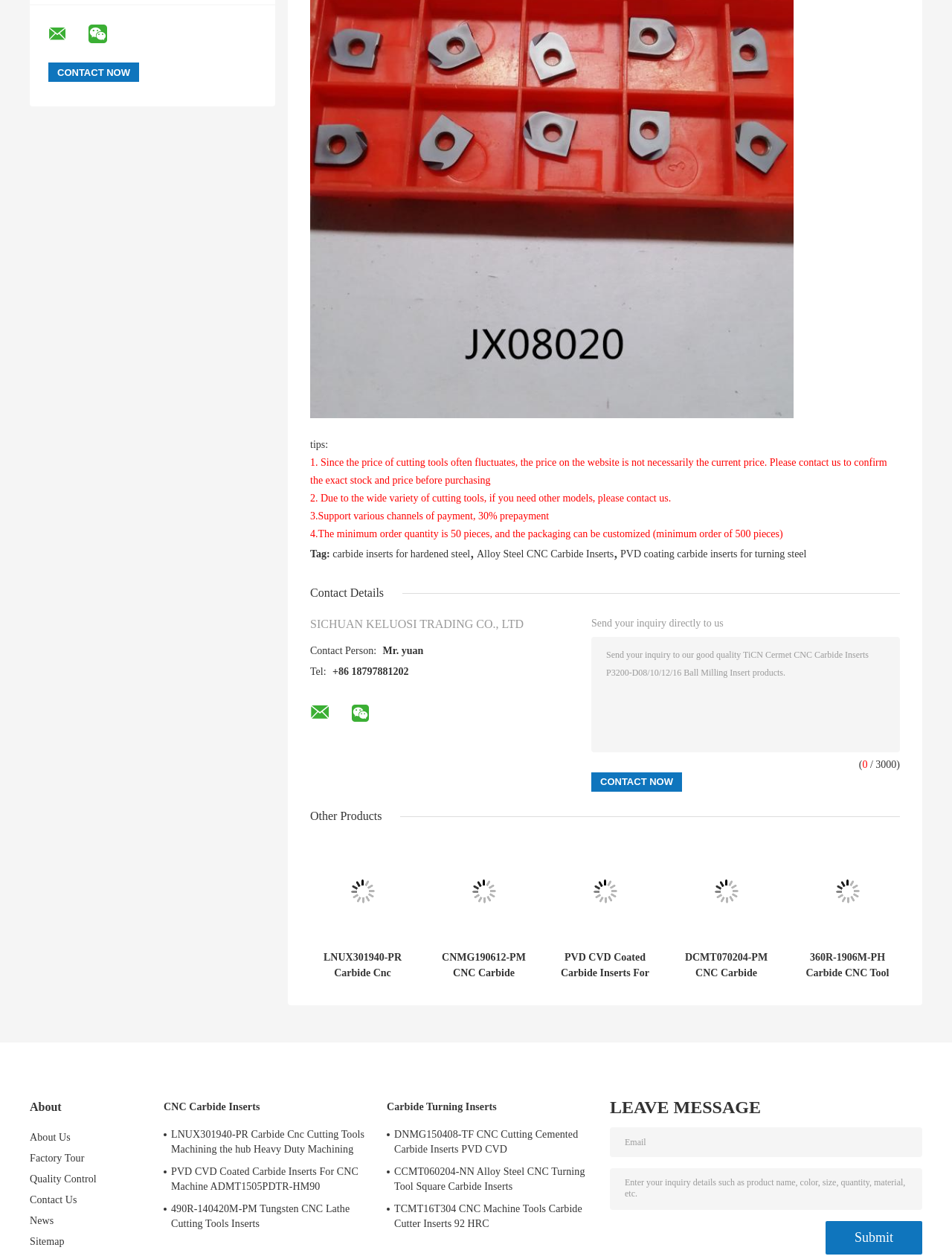Locate the bounding box of the UI element described by: "Carbide Turning Inserts" in the given webpage screenshot.

[0.406, 0.873, 0.641, 0.886]